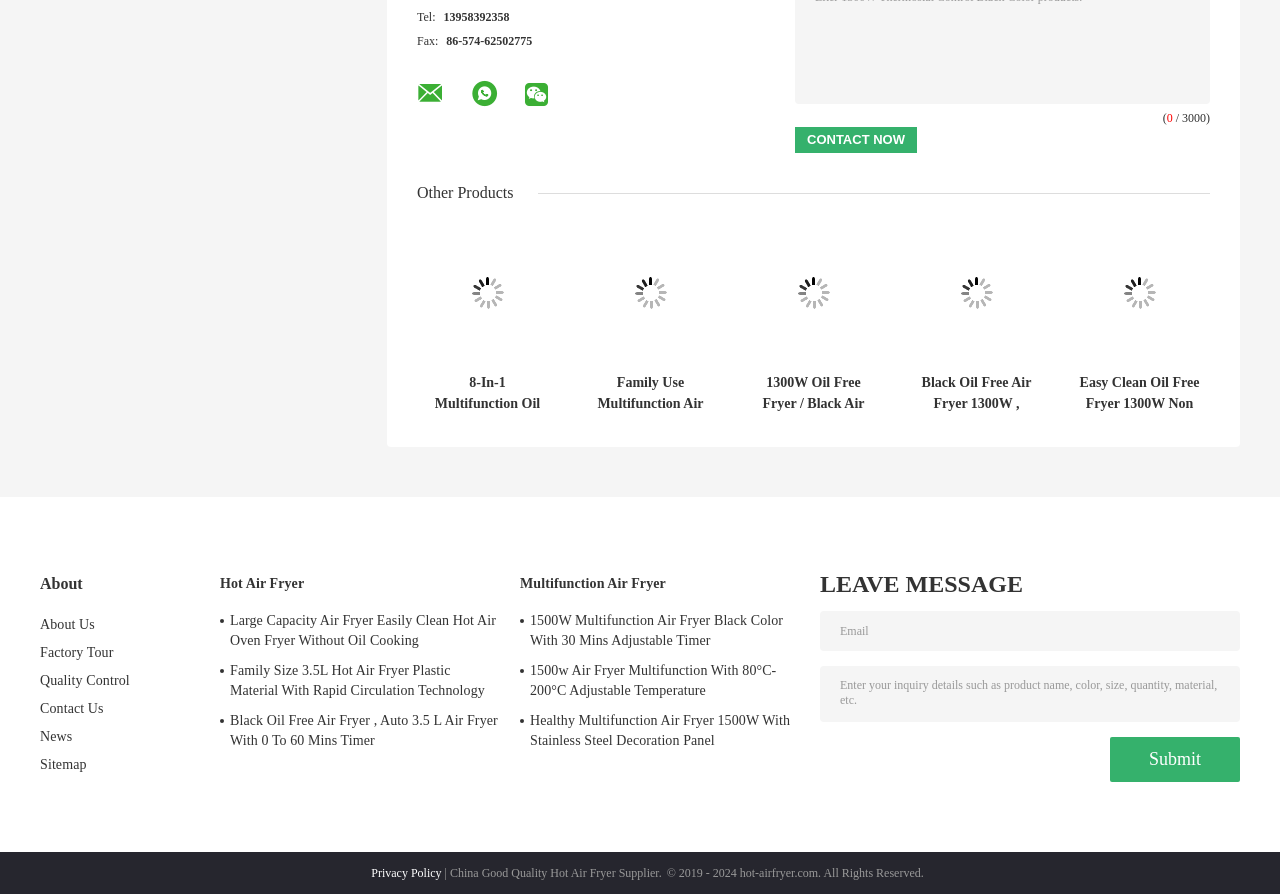What is the copyright year range?
Answer the question in as much detail as possible.

I found the copyright year range by looking at the bottom of the webpage, where it says '© 2019 - 2024 hot-airfryer.com. All Rights Reserved'.